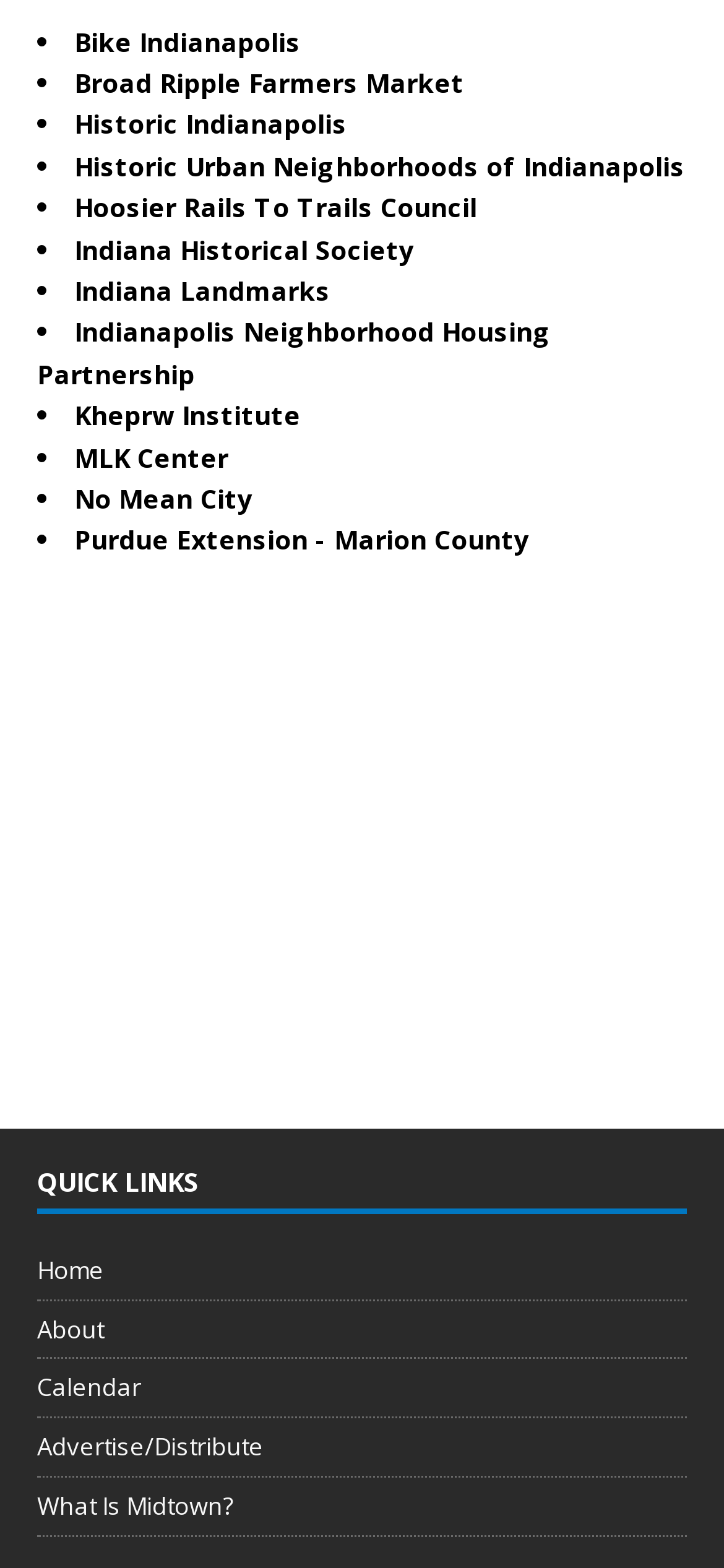Using the provided element description "Indiana Historical Society", determine the bounding box coordinates of the UI element.

[0.103, 0.147, 0.572, 0.17]